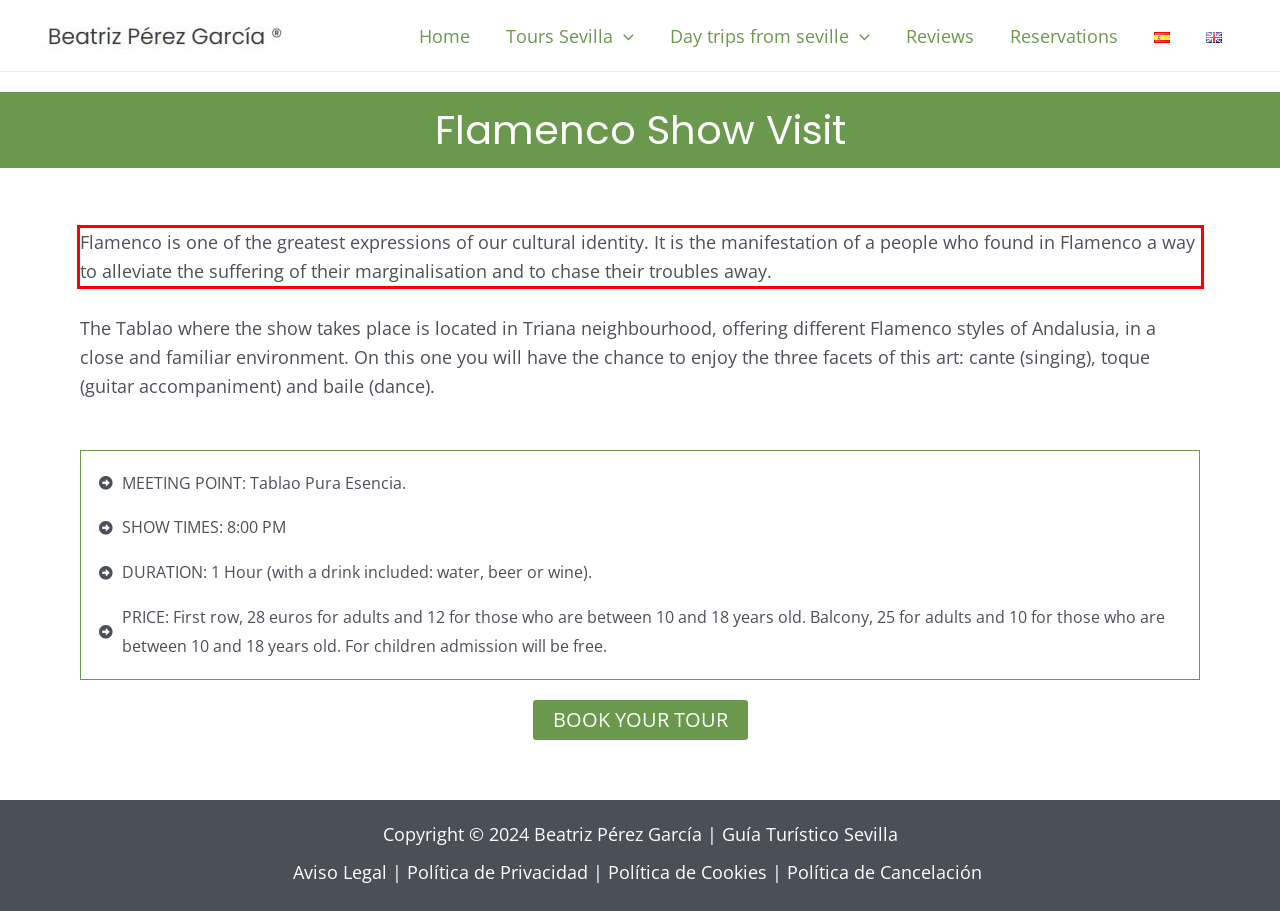Analyze the screenshot of the webpage and extract the text from the UI element that is inside the red bounding box.

Flamenco is one of the greatest expressions of our cultural identity. It is the manifestation of a people who found in Flamenco a way to alleviate the suffering of their marginalisation and to chase their troubles away.